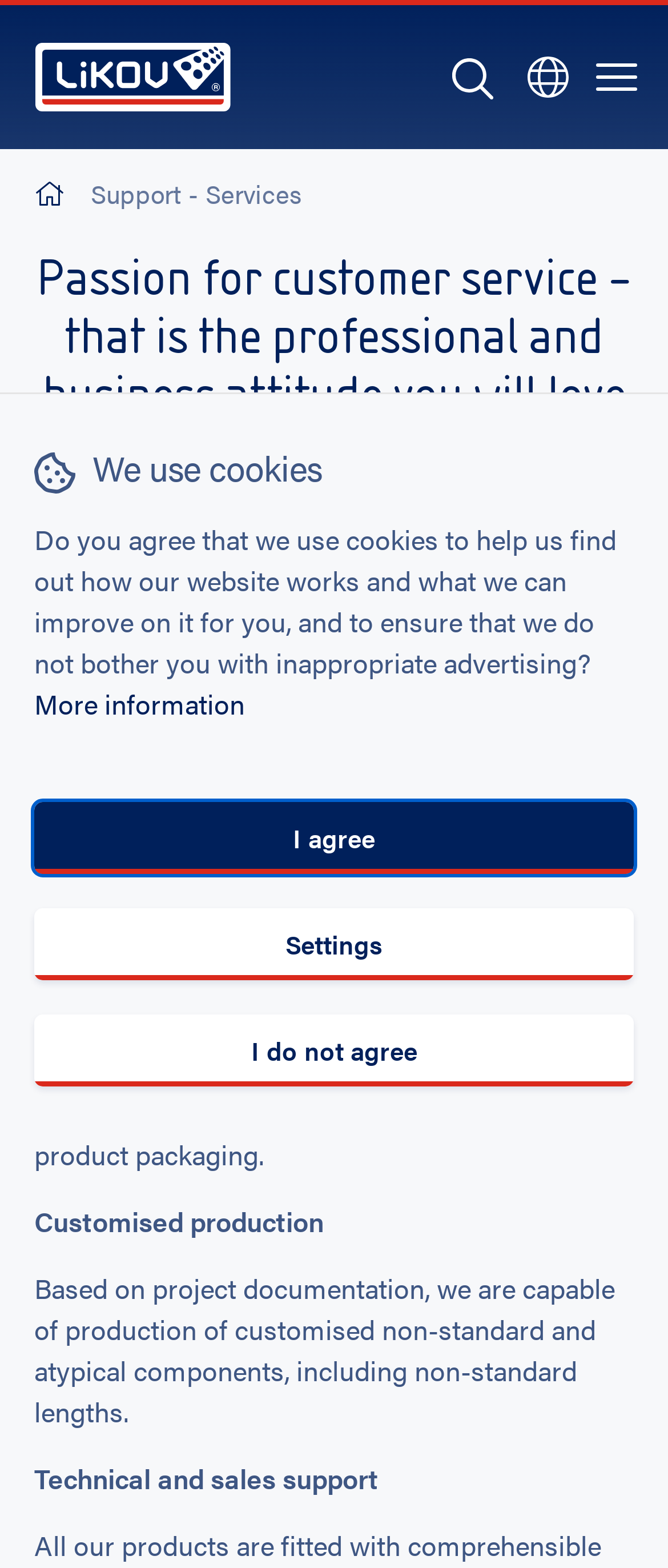Locate the bounding box coordinates of the clickable area needed to fulfill the instruction: "View support services".

[0.136, 0.111, 0.451, 0.136]